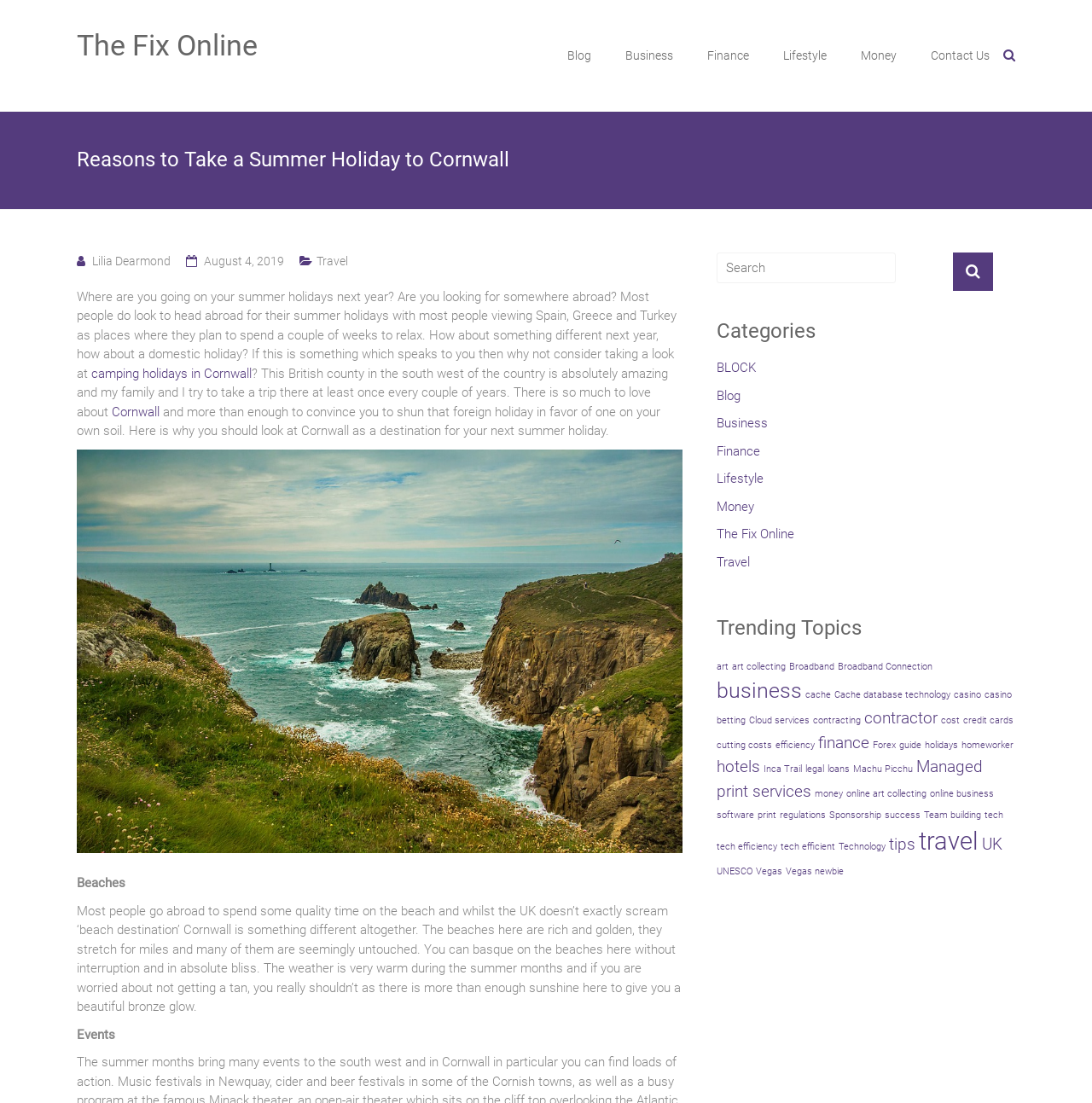Please extract the title of the webpage.

Reasons to Take a Summer Holiday to Cornwall 